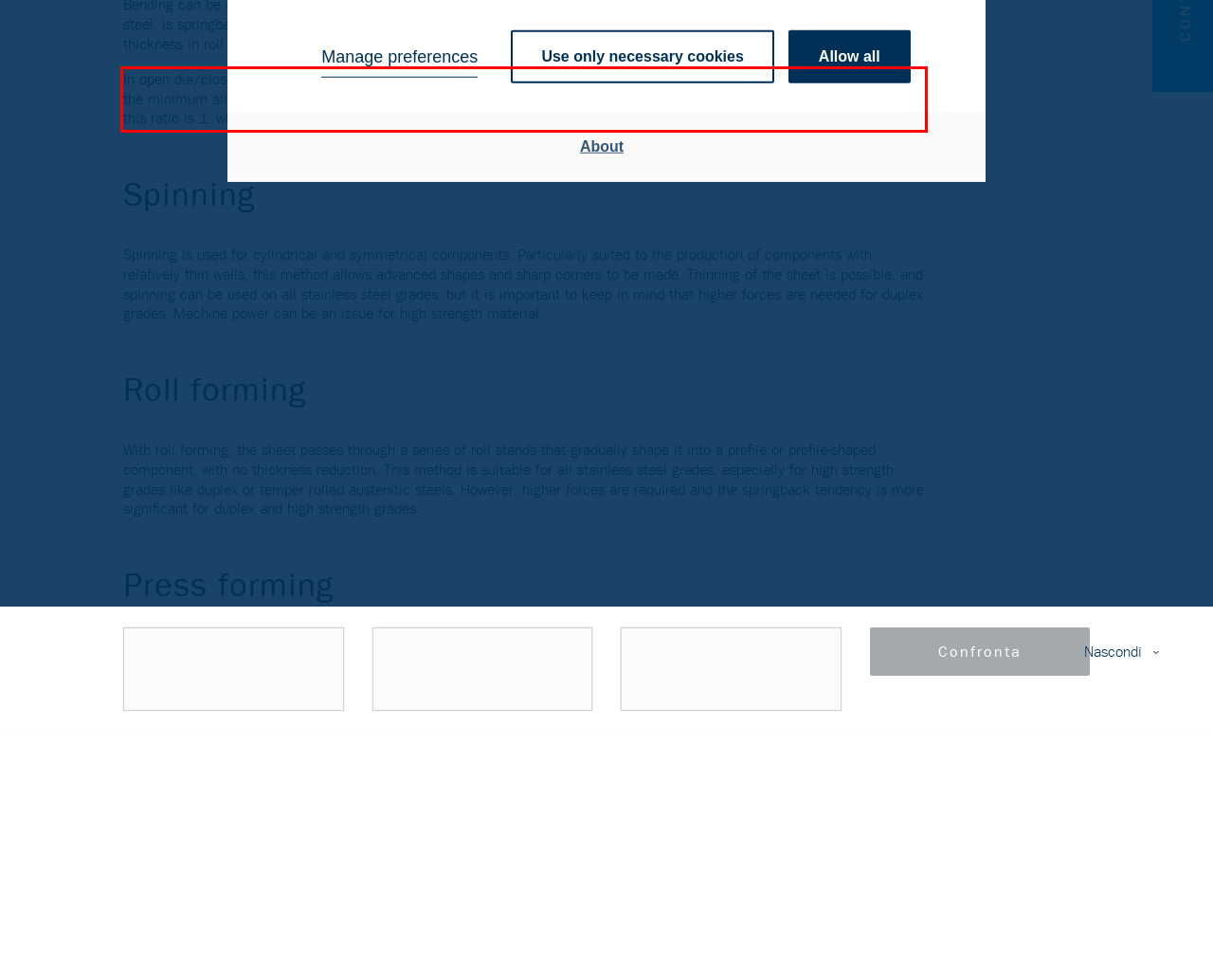Please examine the webpage screenshot and extract the text within the red bounding box using OCR.

In open die/closed die bending the strategy is to over-bend the part. The formability in this type of bending is represented by the minimum allowed inner radius in the bend divided by the sheet thickness ratio. For austenitic and ferritic stainless steel this ratio is 1, while for duplex grades it is 2.